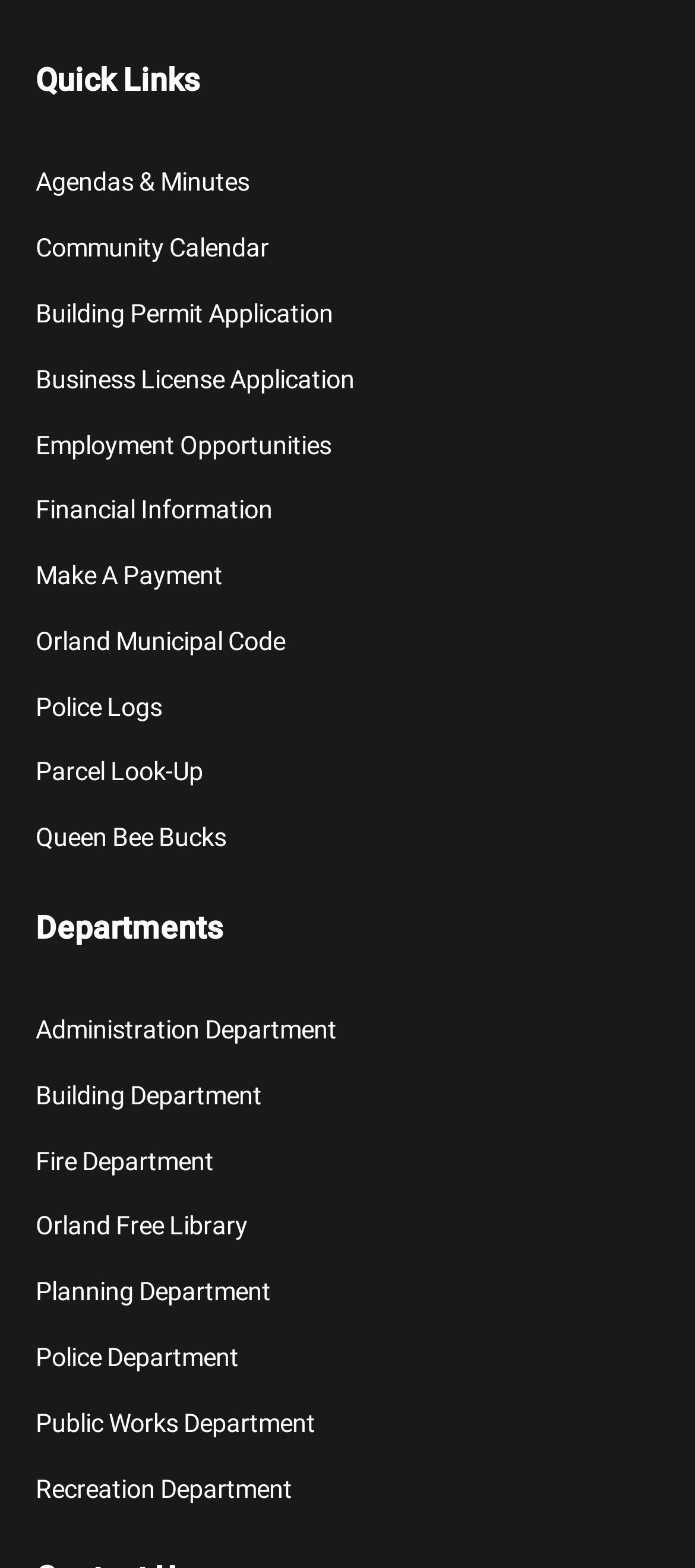Extract the bounding box coordinates for the UI element described by the text: "Fire Department". The coordinates should be in the form of [left, top, right, bottom] with values between 0 and 1.

[0.051, 0.721, 0.949, 0.763]